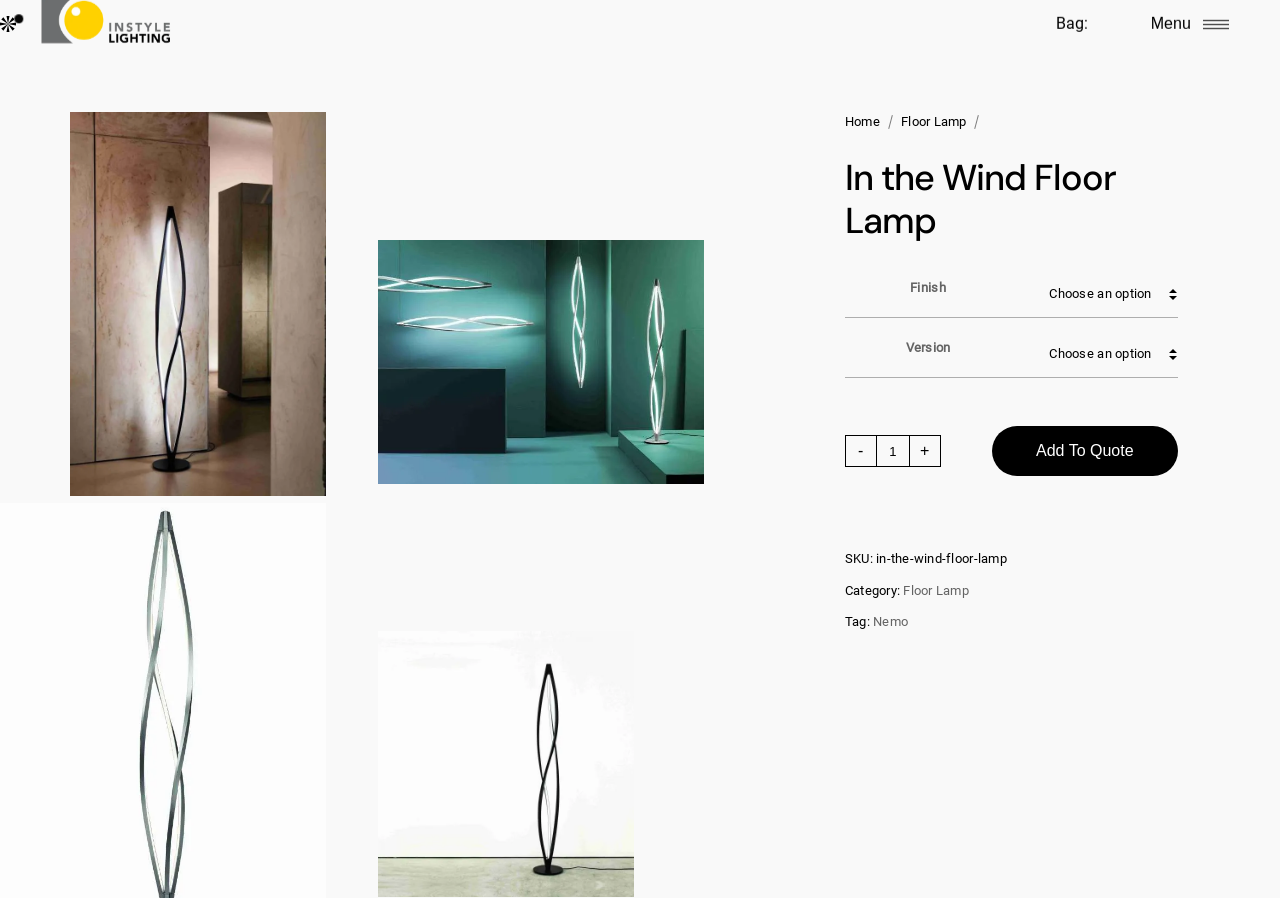Can you specify the bounding box coordinates for the region that should be clicked to fulfill this instruction: "Visit the 'Floor Lamp' category".

[0.706, 0.649, 0.757, 0.665]